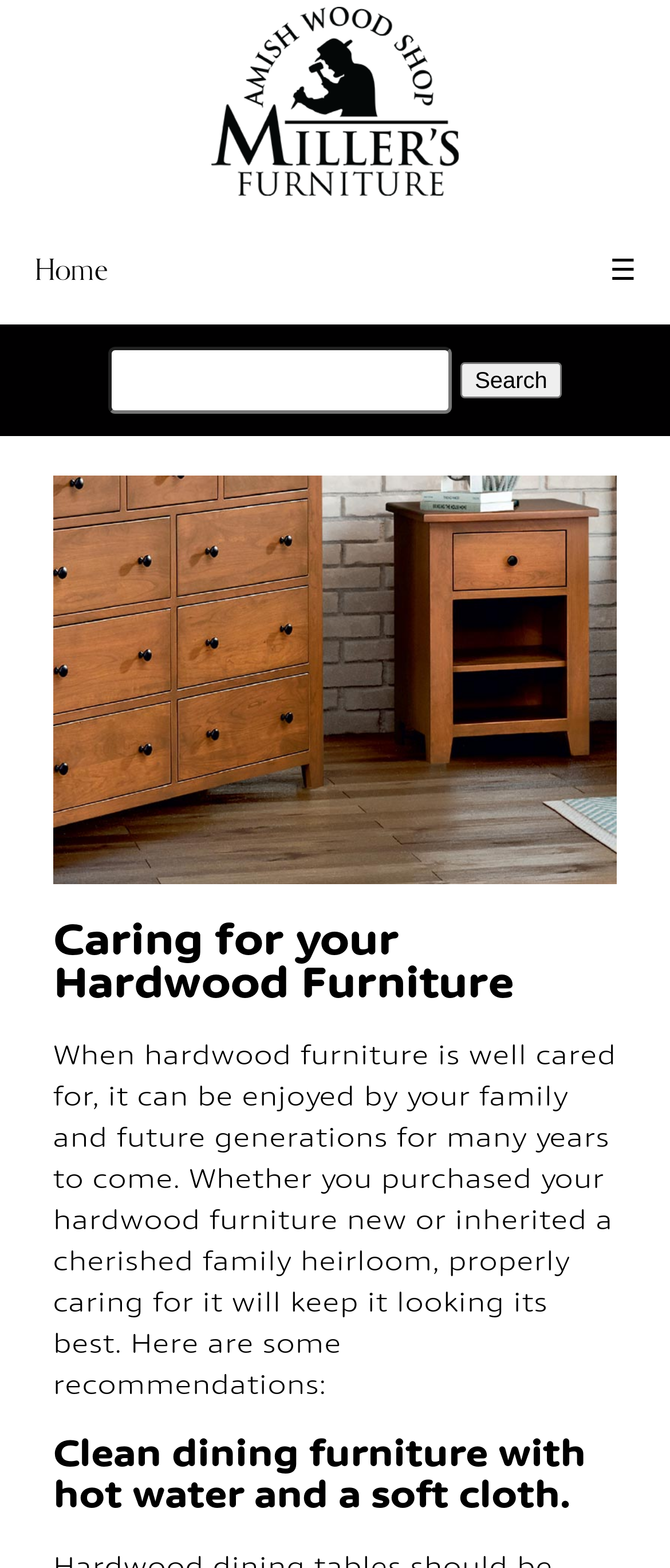Please identify the primary heading of the webpage and give its text content.

Caring for your Hardwood Furniture